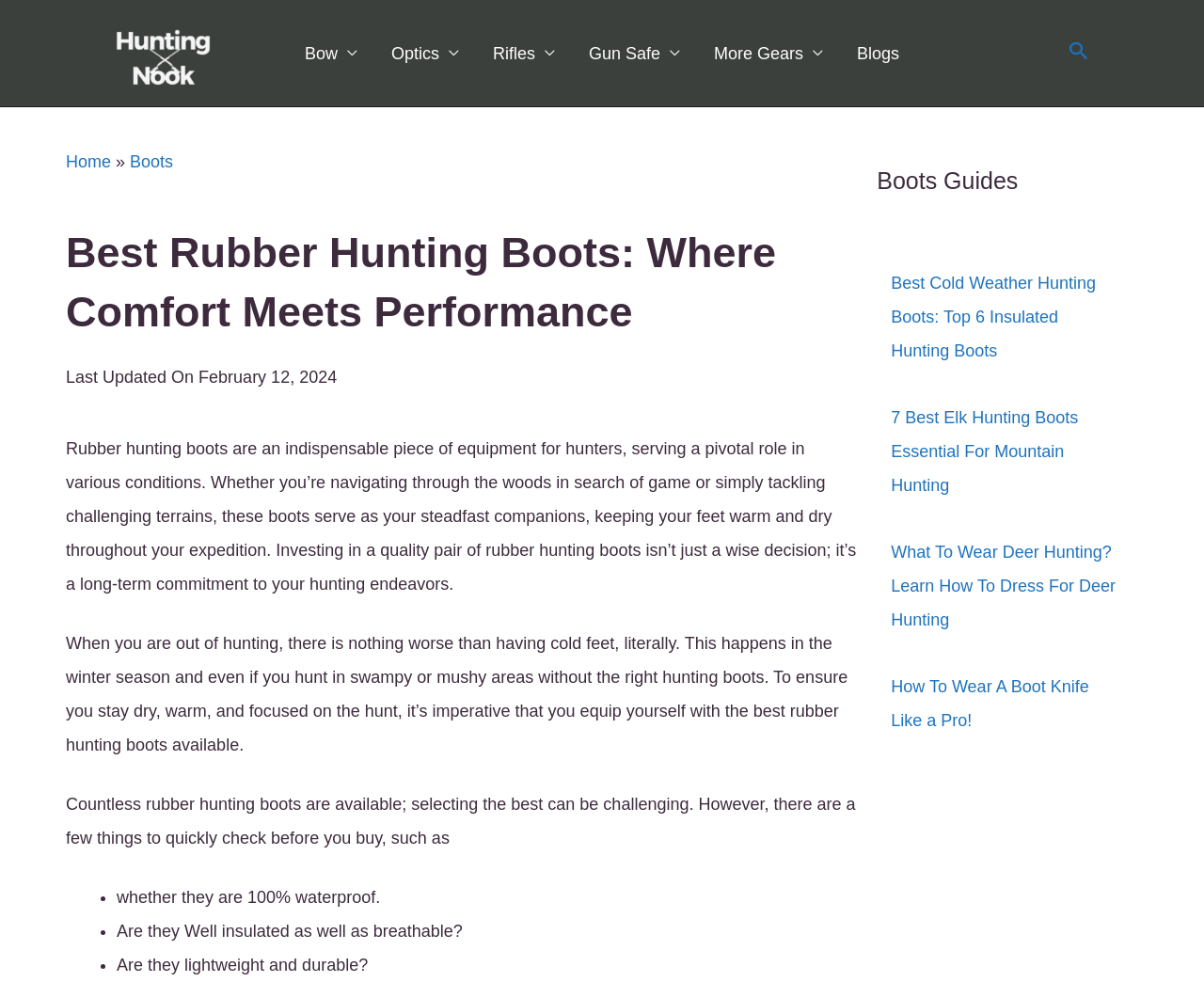Please locate the bounding box coordinates of the element's region that needs to be clicked to follow the instruction: "Explore the 'More Gears' section". The bounding box coordinates should be provided as four float numbers between 0 and 1, i.e., [left, top, right, bottom].

[0.579, 0.021, 0.698, 0.088]